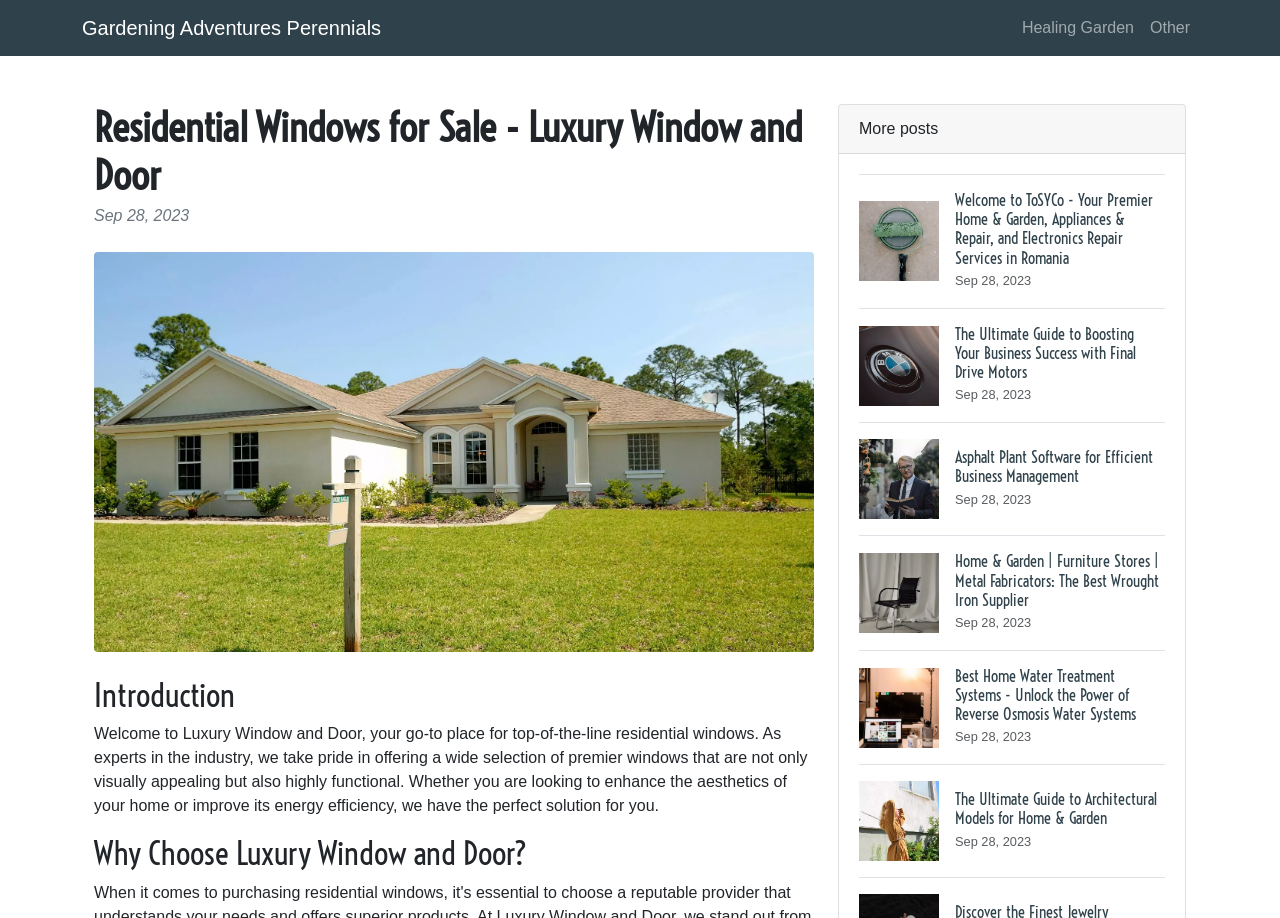Pinpoint the bounding box coordinates of the clickable element needed to complete the instruction: "Explore 'The Ultimate Guide to Architectural Models for Home & Garden' article". The coordinates should be provided as four float numbers between 0 and 1: [left, top, right, bottom].

[0.671, 0.833, 0.91, 0.956]